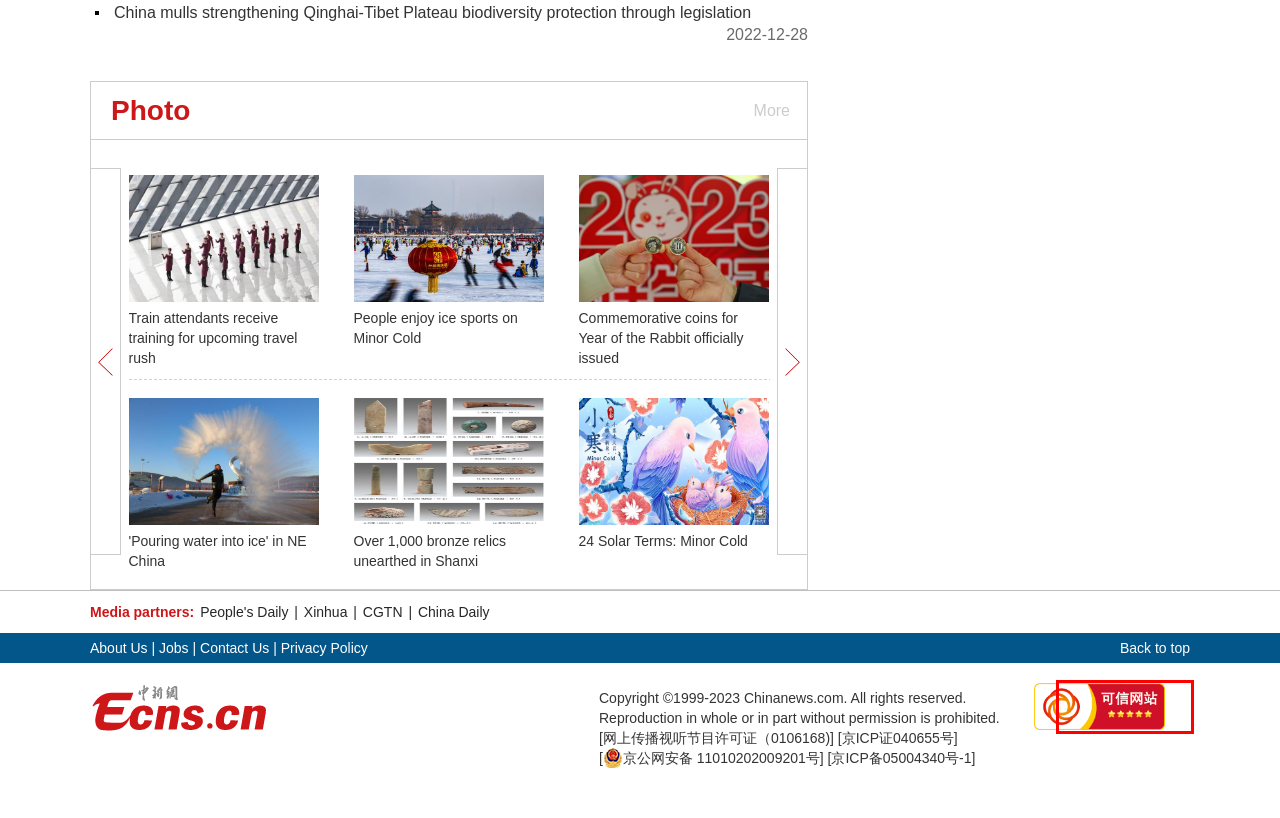Given a screenshot of a webpage with a red bounding box, please pick the webpage description that best fits the new webpage after clicking the element inside the bounding box. Here are the candidates:
A. Xinhua – China, World, Business, Sports, Photos and Video | English.news.cn
B. English--People's Daily Online
C. 出错了_可信网站_验证管理机构_中网
D. Hong Kong holds internal drill for resumption of cross-border travel
E. 'Pouring water into ice' in NE China
F. CGTN | Breaking News, China News, World News and Video
G. Train attendants receive training for upcoming travel rush
H. Ski resort closed due to heat wave in Europe

C